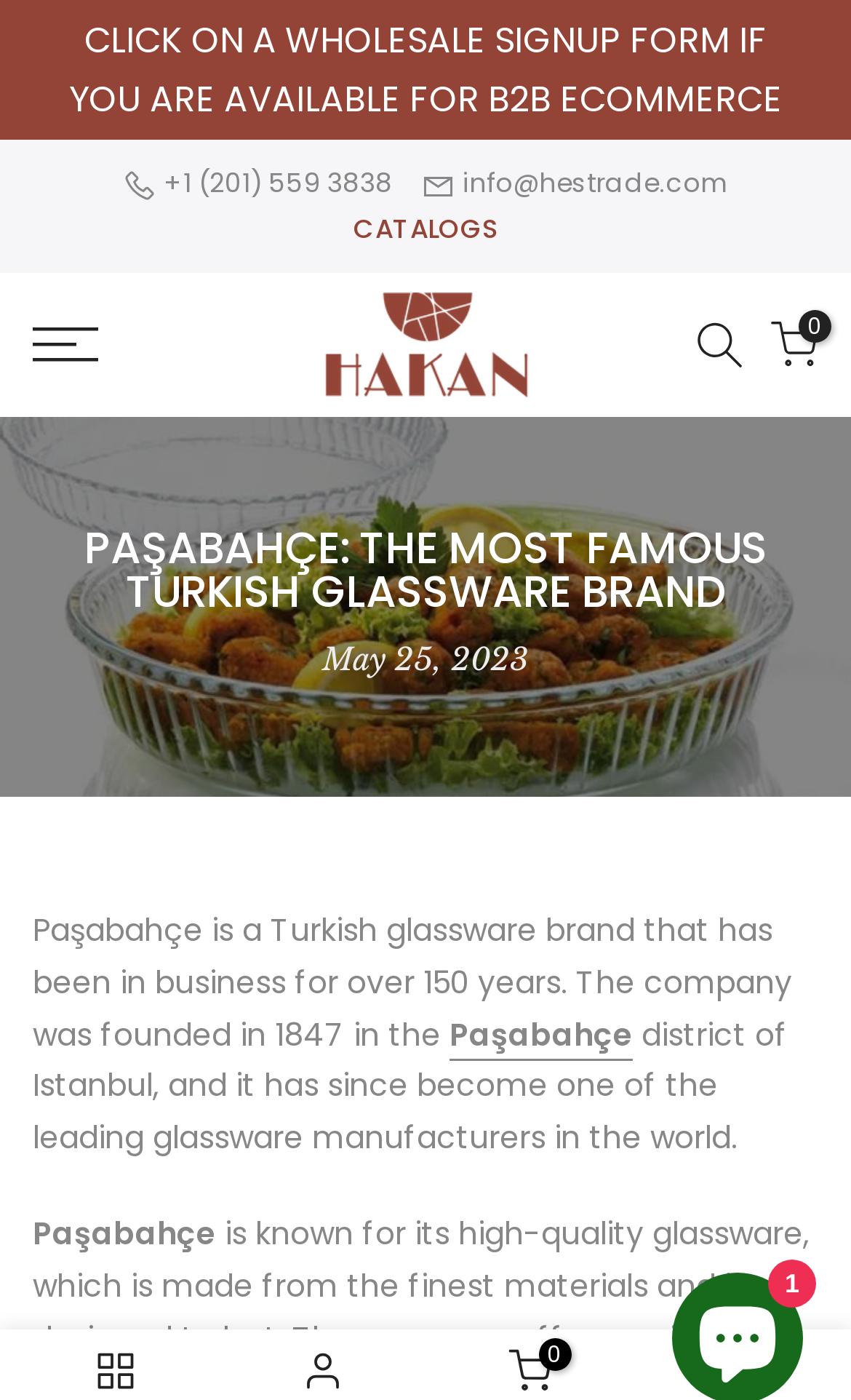Provide a short answer using a single word or phrase for the following question: 
What is the name of the Turkish glassware brand?

Paşabahçe